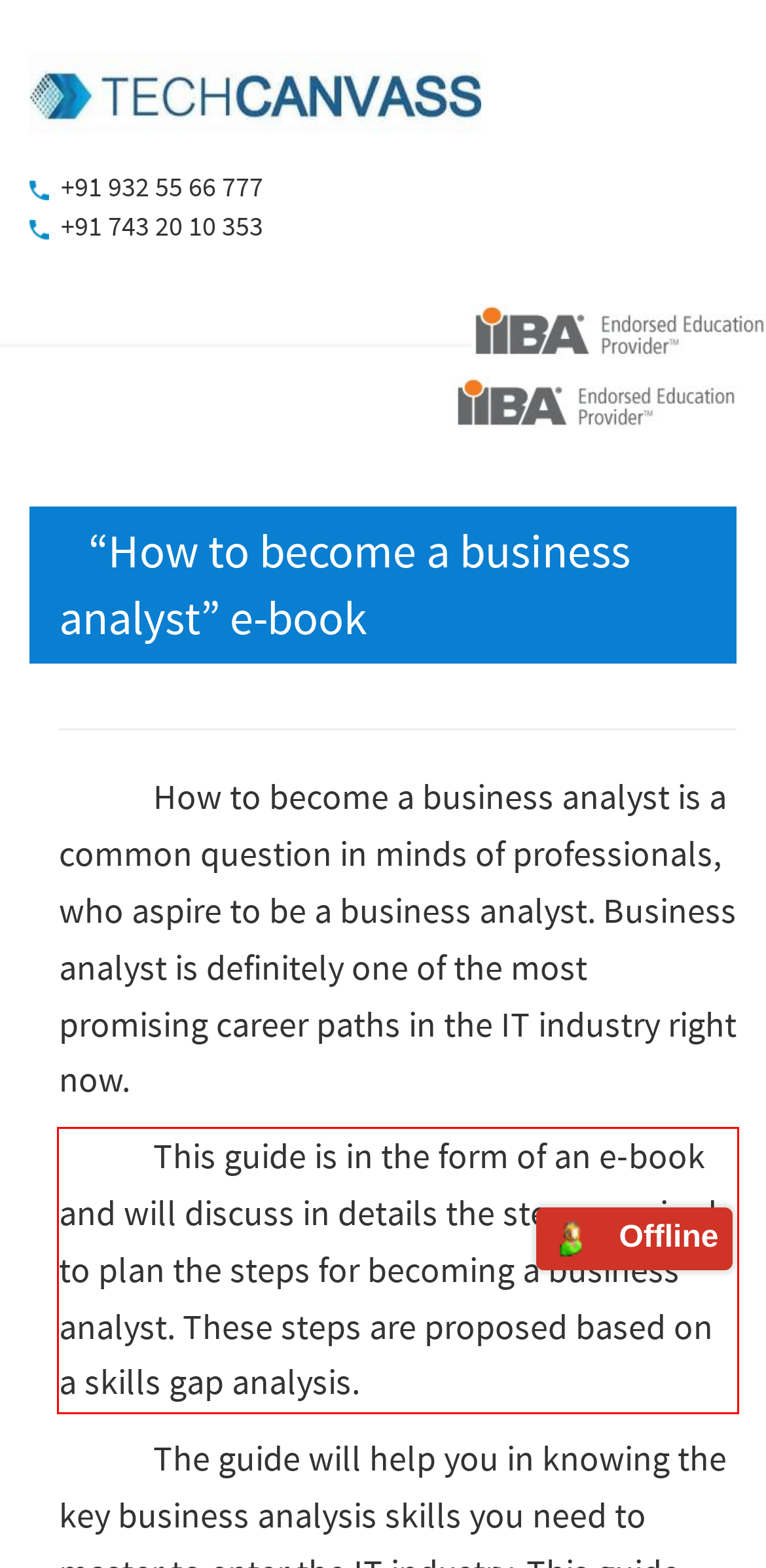Given a webpage screenshot, locate the red bounding box and extract the text content found inside it.

This guide is in the form of an e-book and will discuss in details the steps required to plan the steps for becoming a business analyst. These steps are proposed based on a skills gap analysis.